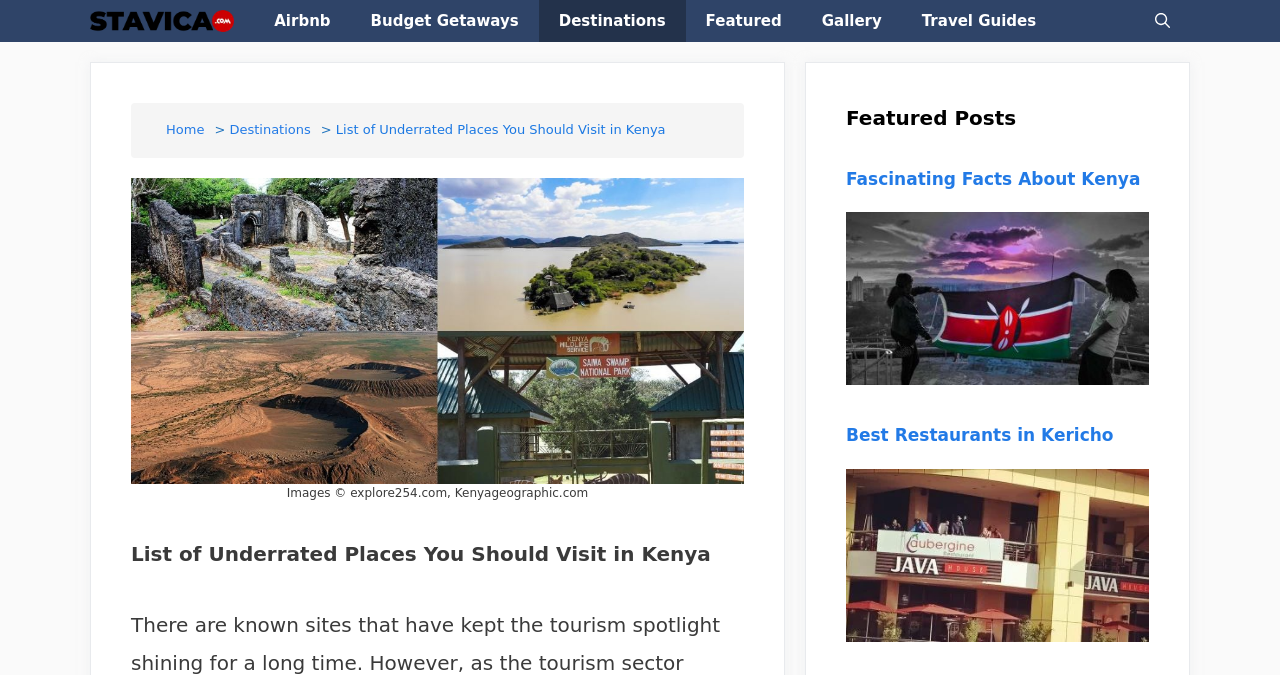Specify the bounding box coordinates of the element's area that should be clicked to execute the given instruction: "Click on Stavica". The coordinates should be four float numbers between 0 and 1, i.e., [left, top, right, bottom].

[0.07, 0.0, 0.191, 0.062]